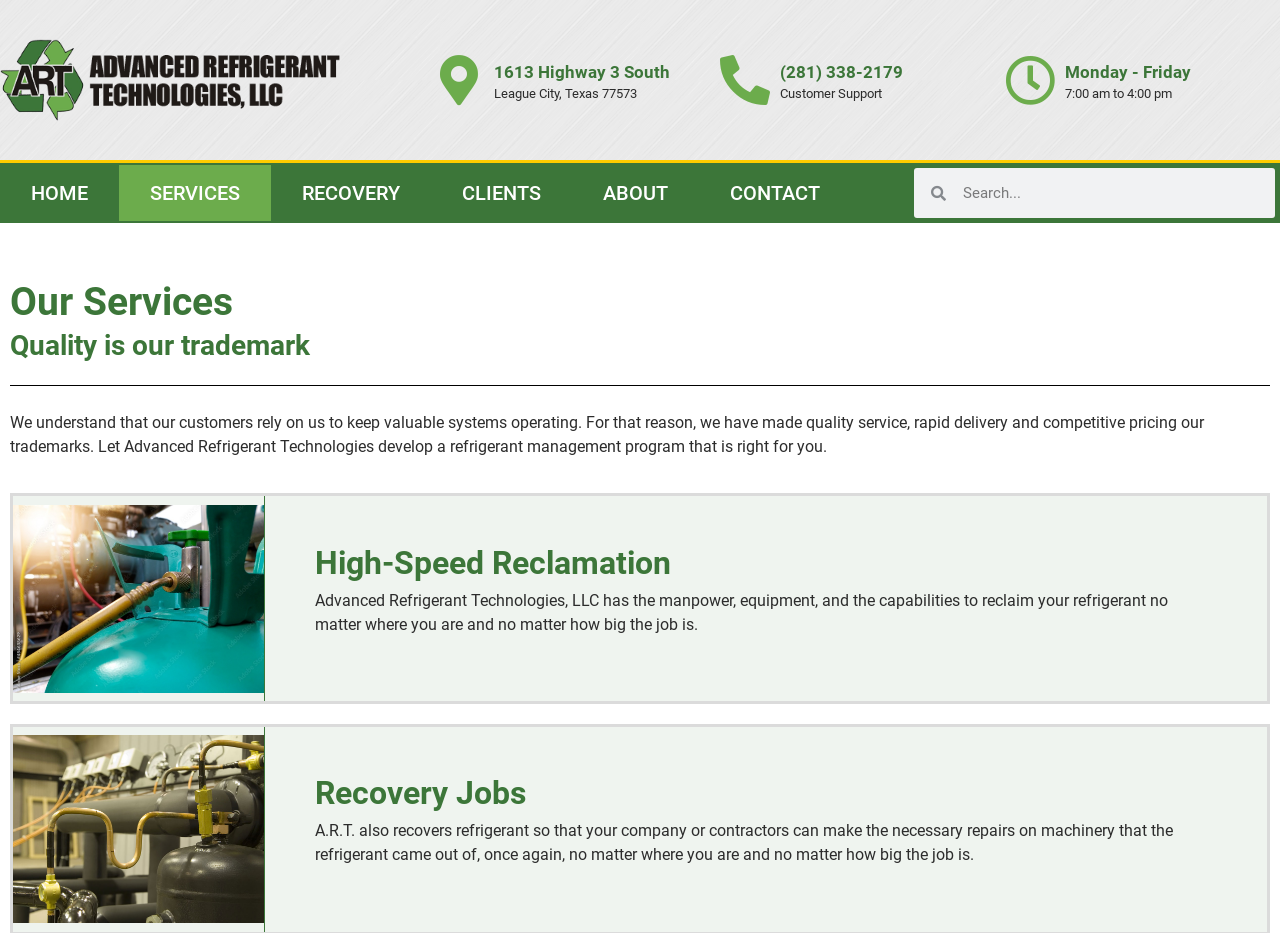What is the company's location?
Please answer the question with a detailed response using the information from the screenshot.

I found the company's location by looking at the static text element that contains the address, which is 'League City, Texas 77573'. This element is located at the top-right section of the webpage, below the company's logo.